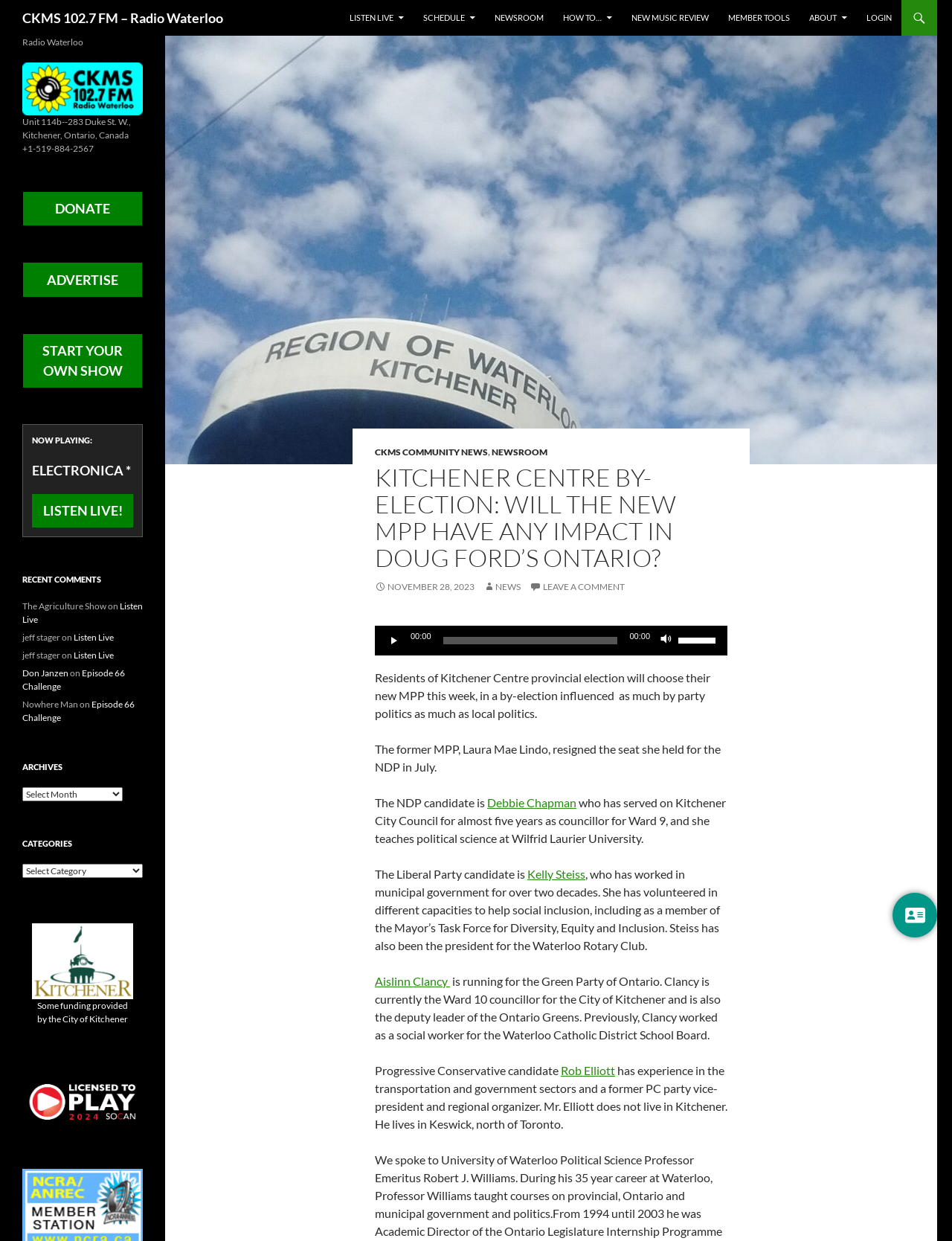Please specify the bounding box coordinates of the clickable region to carry out the following instruction: "Click the 'LISTEN LIVE' button". The coordinates should be four float numbers between 0 and 1, in the format [left, top, right, bottom].

[0.358, 0.0, 0.434, 0.029]